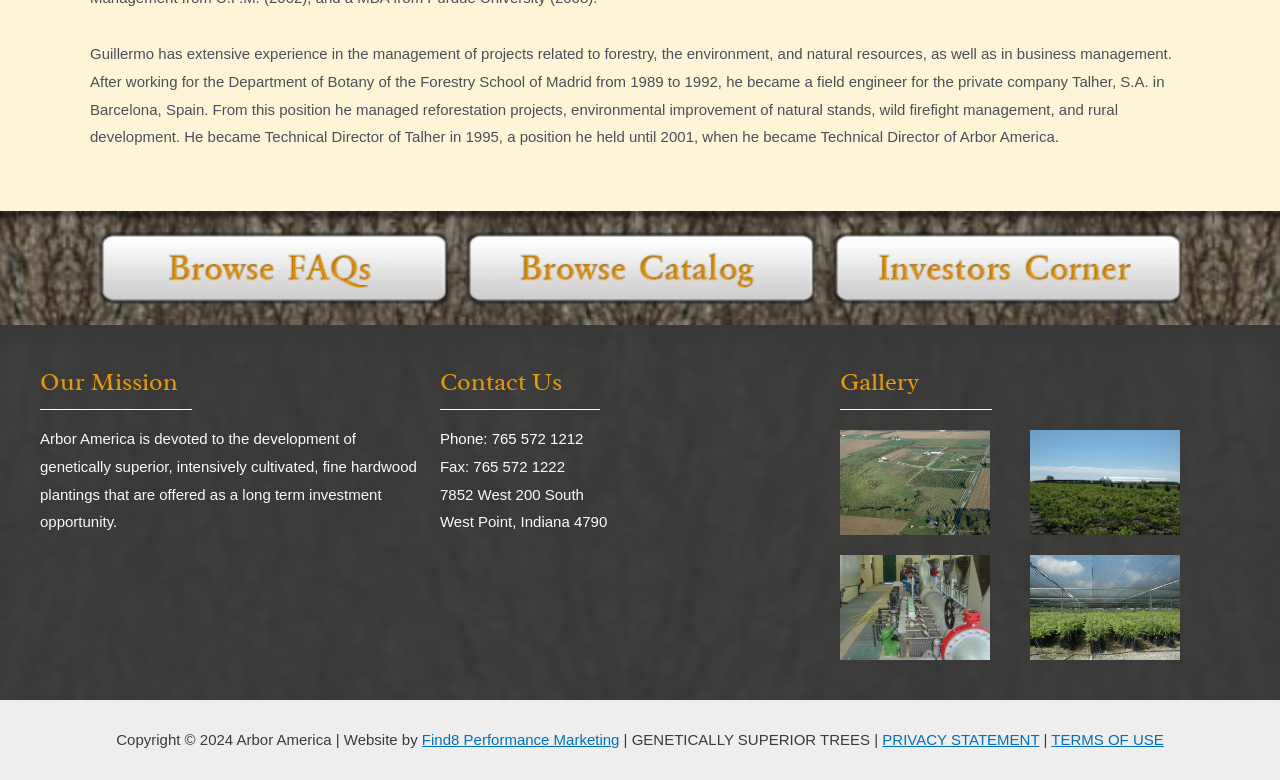Locate the bounding box coordinates of the area to click to fulfill this instruction: "view gallery". The bounding box should be presented as four float numbers between 0 and 1, in the order [left, top, right, bottom].

[0.656, 0.468, 0.953, 0.513]